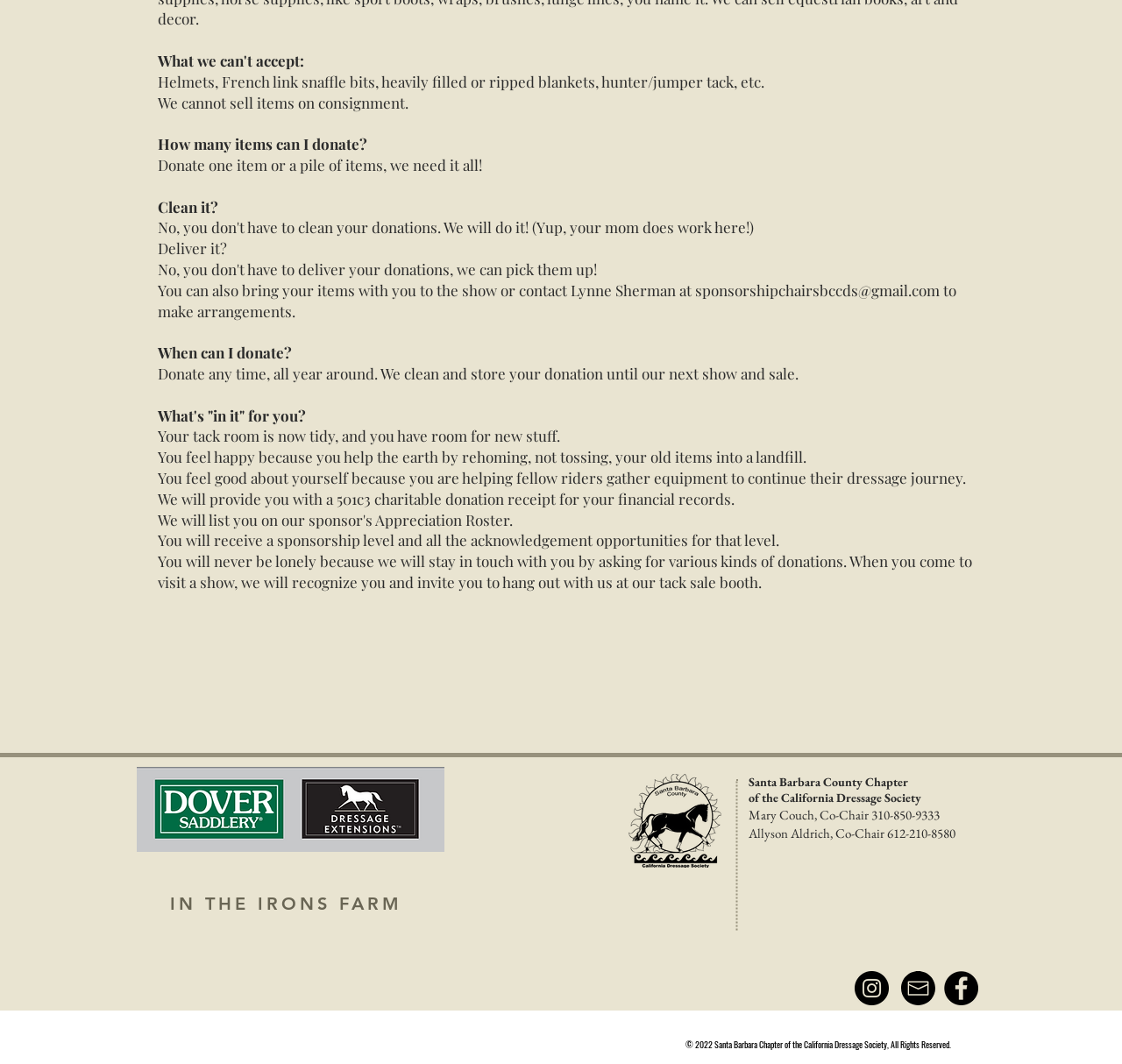Based on the element description: "sponsorshipchairsbccds@gmail.com", identify the UI element and provide its bounding box coordinates. Use four float numbers between 0 and 1, [left, top, right, bottom].

[0.62, 0.263, 0.838, 0.281]